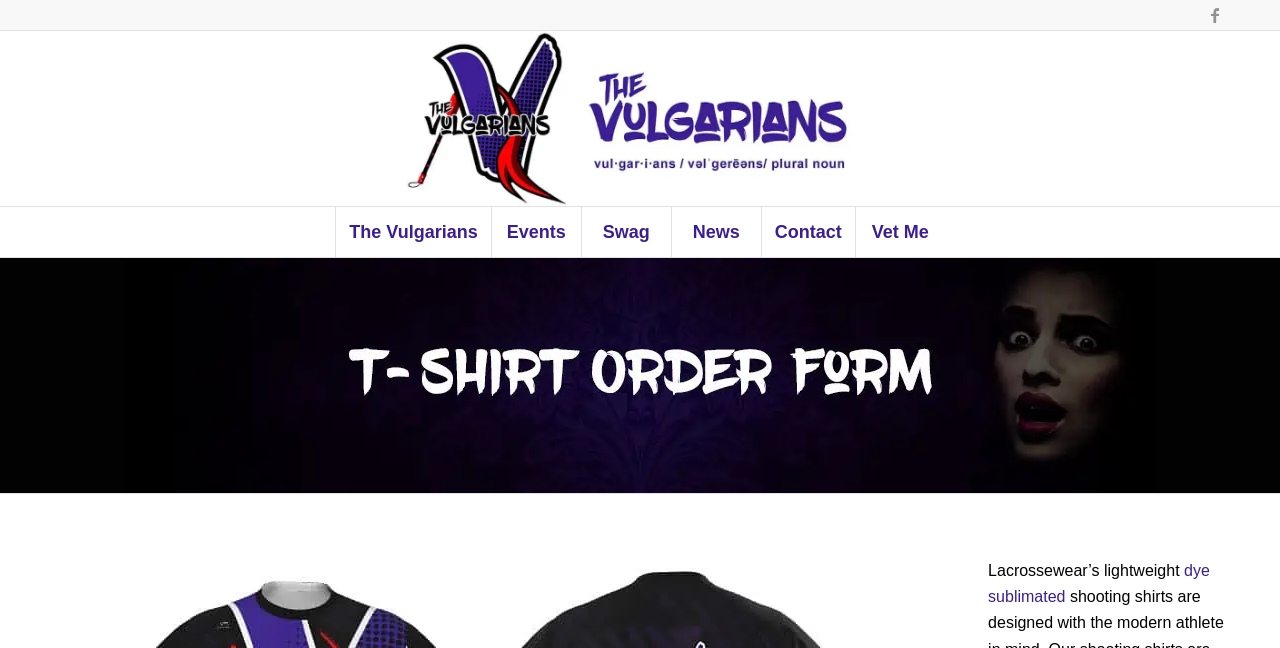From the webpage screenshot, predict the bounding box coordinates (top-left x, top-left y, bottom-right x, bottom-right y) for the UI element described here: August 2019

None